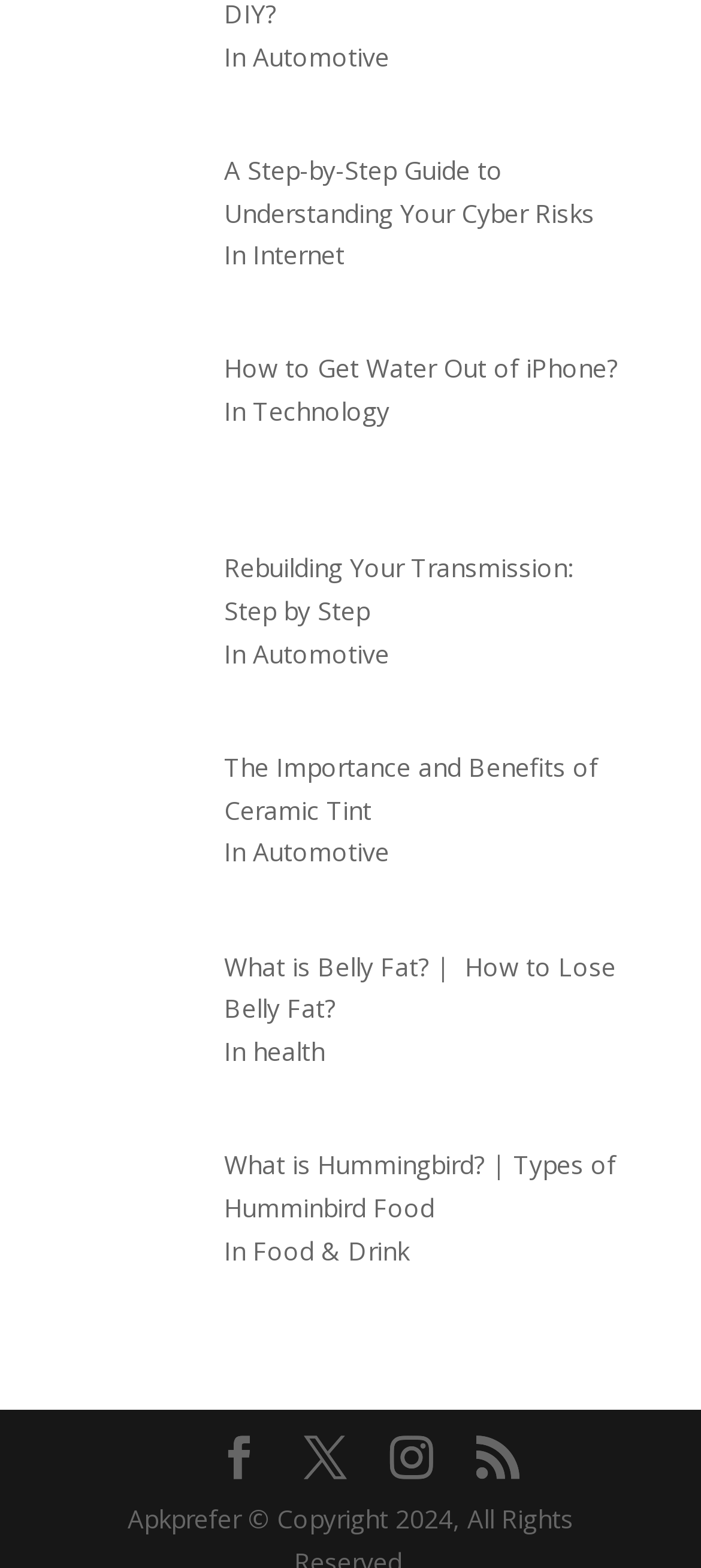Locate the bounding box coordinates of the item that should be clicked to fulfill the instruction: "View the guide to rebuilding your transmission".

[0.319, 0.351, 0.817, 0.4]